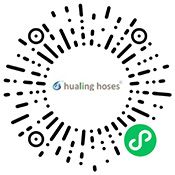Offer a detailed explanation of what is happening in the image.

The image features a distinctive circular graphic representing a QR code, surrounded by radiating lines that create a dynamic and engaging visual effect. At the center of the design is the logo of "hualing hoses," which is prominently displayed in a sleek font, emphasizing the brand's identity. To the right of the logo is a small green icon, likely indicating a WeChat Mini Program, suggesting a modern approach to digital engagement. This design not only helps in promoting the brand but also encourages customers to connect with the company's offerings through mobile technology.